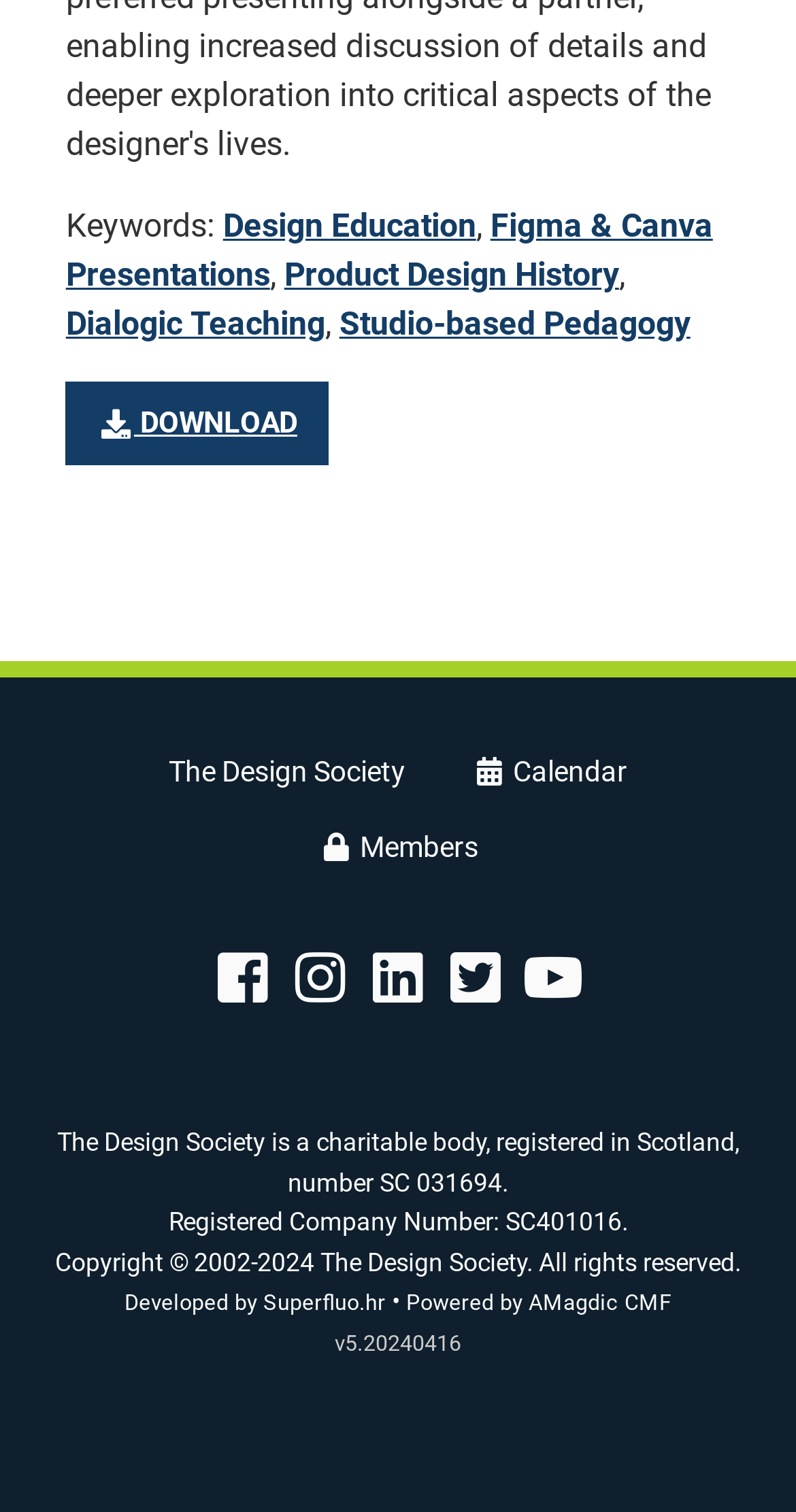Determine the bounding box coordinates of the clickable region to execute the instruction: "Click on Design Education". The coordinates should be four float numbers between 0 and 1, denoted as [left, top, right, bottom].

[0.28, 0.137, 0.598, 0.162]